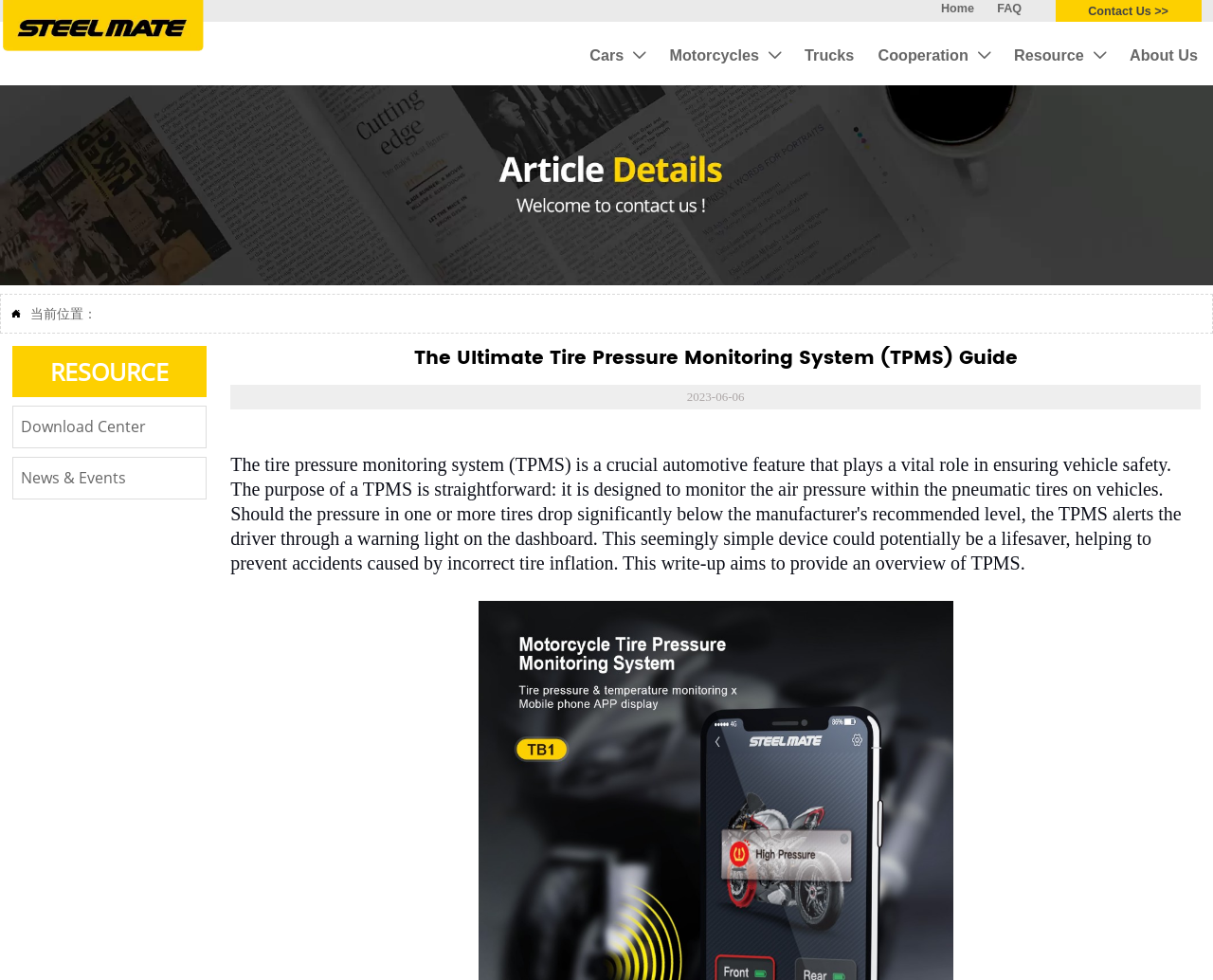Is there a 'Contact Us' link on this webpage?
Based on the visual content, answer with a single word or a brief phrase.

Yes